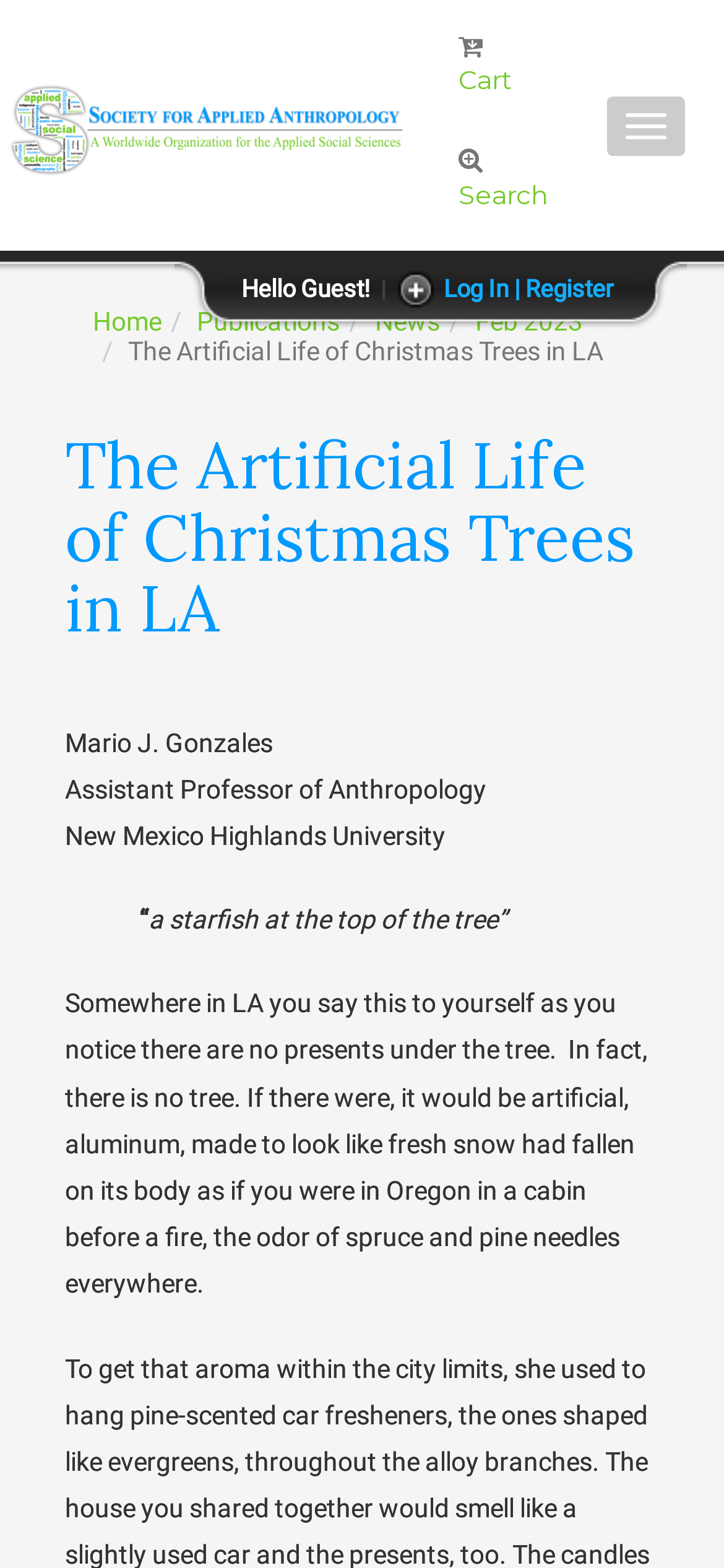Explain the features and main sections of the webpage comprehensively.

This webpage appears to be an article or blog post about Christmas trees in LA, written by Mario J. Gonzales, an Assistant Professor of Anthropology at New Mexico Highlands University. 

At the top of the page, there is a navigation menu with links to "Cart", "Search", and a toggle navigation button on the right side. Below this, there is a greeting that says "Hello Guest!" with options to "Log In" or "Register" on the right side. 

The main content of the page is divided into sections. On the left side, there is a breadcrumb navigation menu that lists links to "Home", "Publications", "News", and "Feb 2023". 

To the right of the breadcrumb menu, there is a heading that reads "The Artificial Life of Christmas Trees in LA", followed by the author's name and title. Below this, there is a quote that says "a starfish at the top of the tree" and a passage of text that describes a scene in LA where there are no presents under the tree, and in fact, no tree at all. The passage goes on to describe what an artificial tree would be like, with a snowy and pine-scented atmosphere.